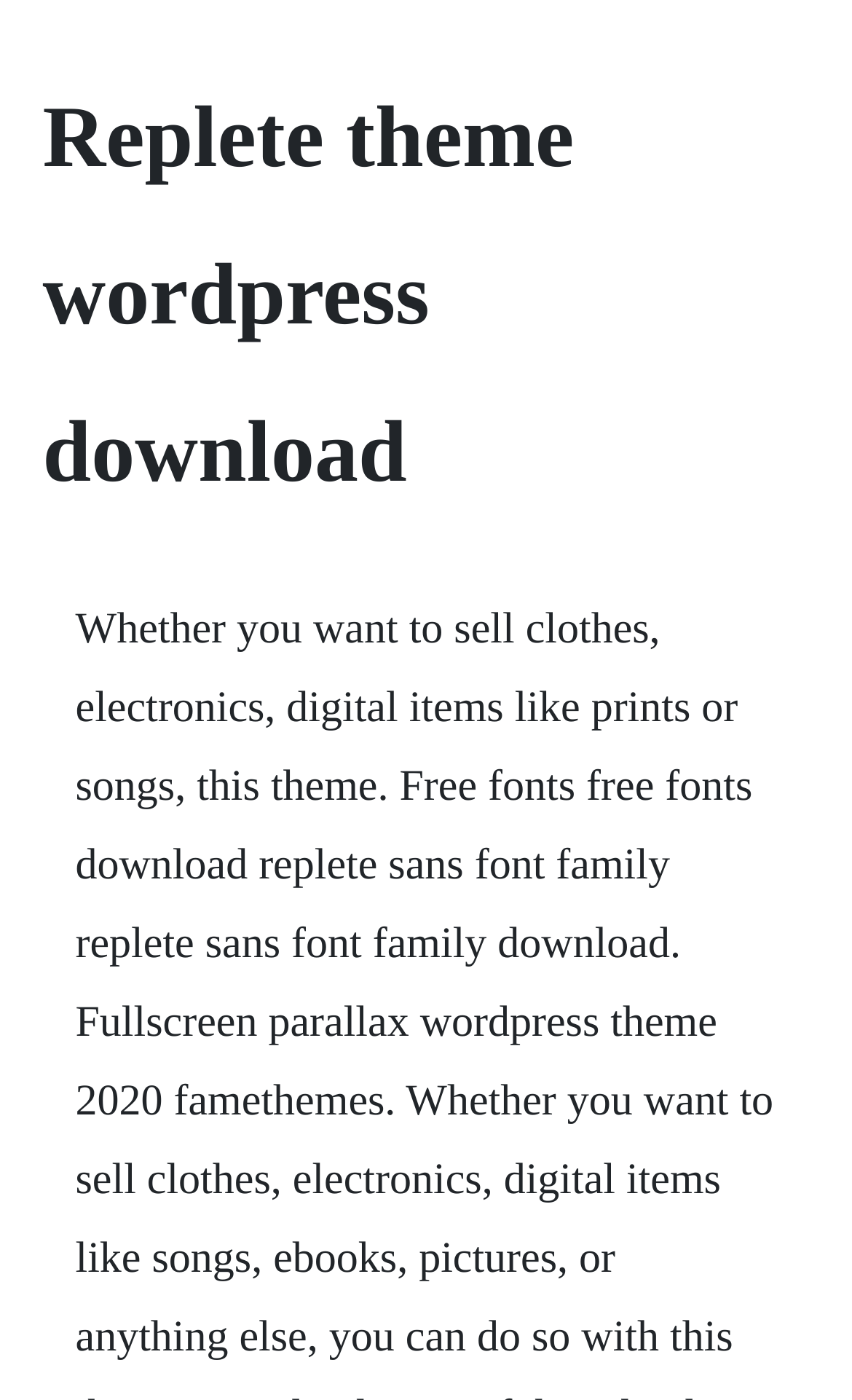Locate the heading on the webpage and return its text.

Replete theme wordpress download